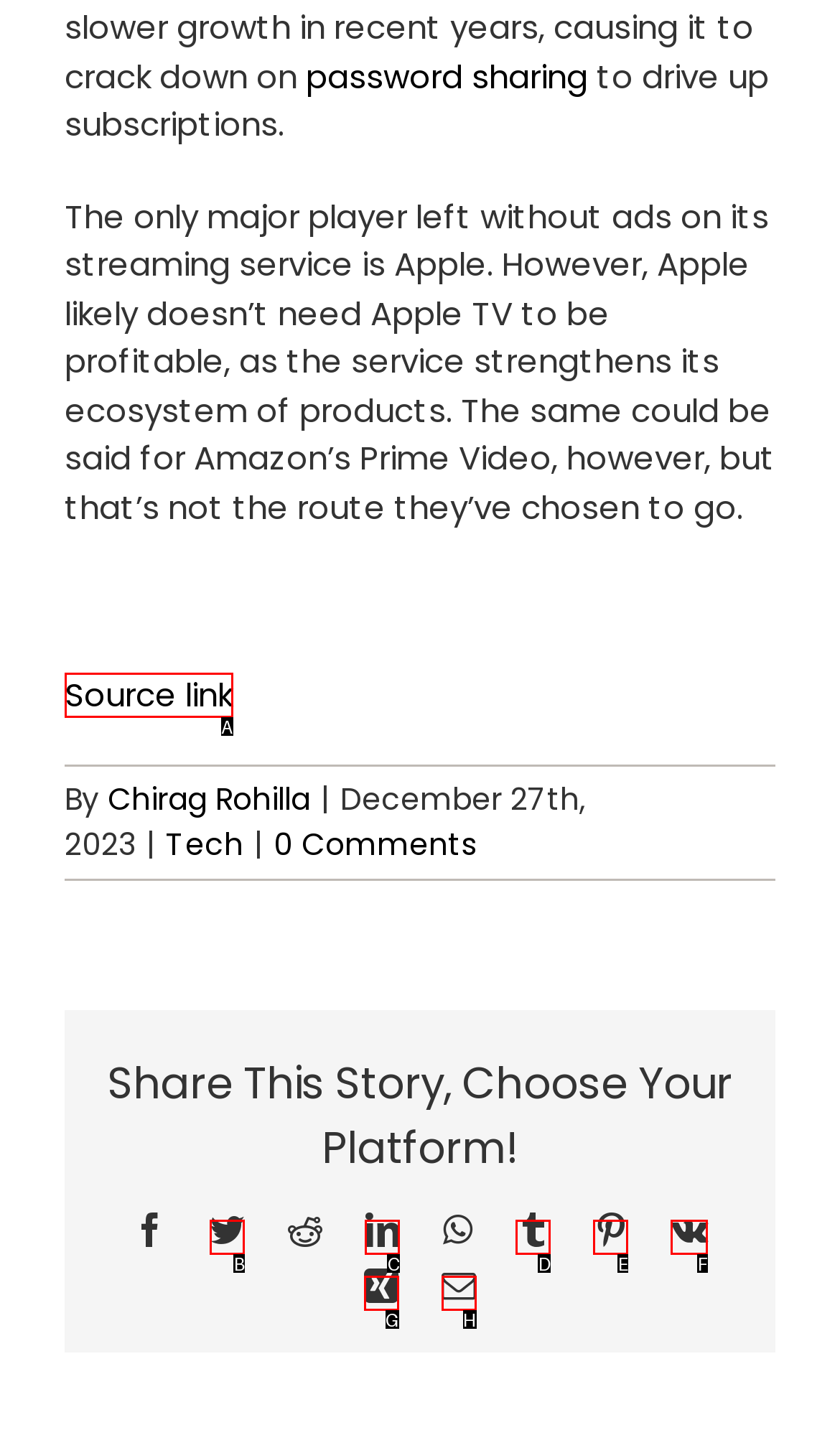Which UI element should you click on to achieve the following task: View the source link? Provide the letter of the correct option.

A